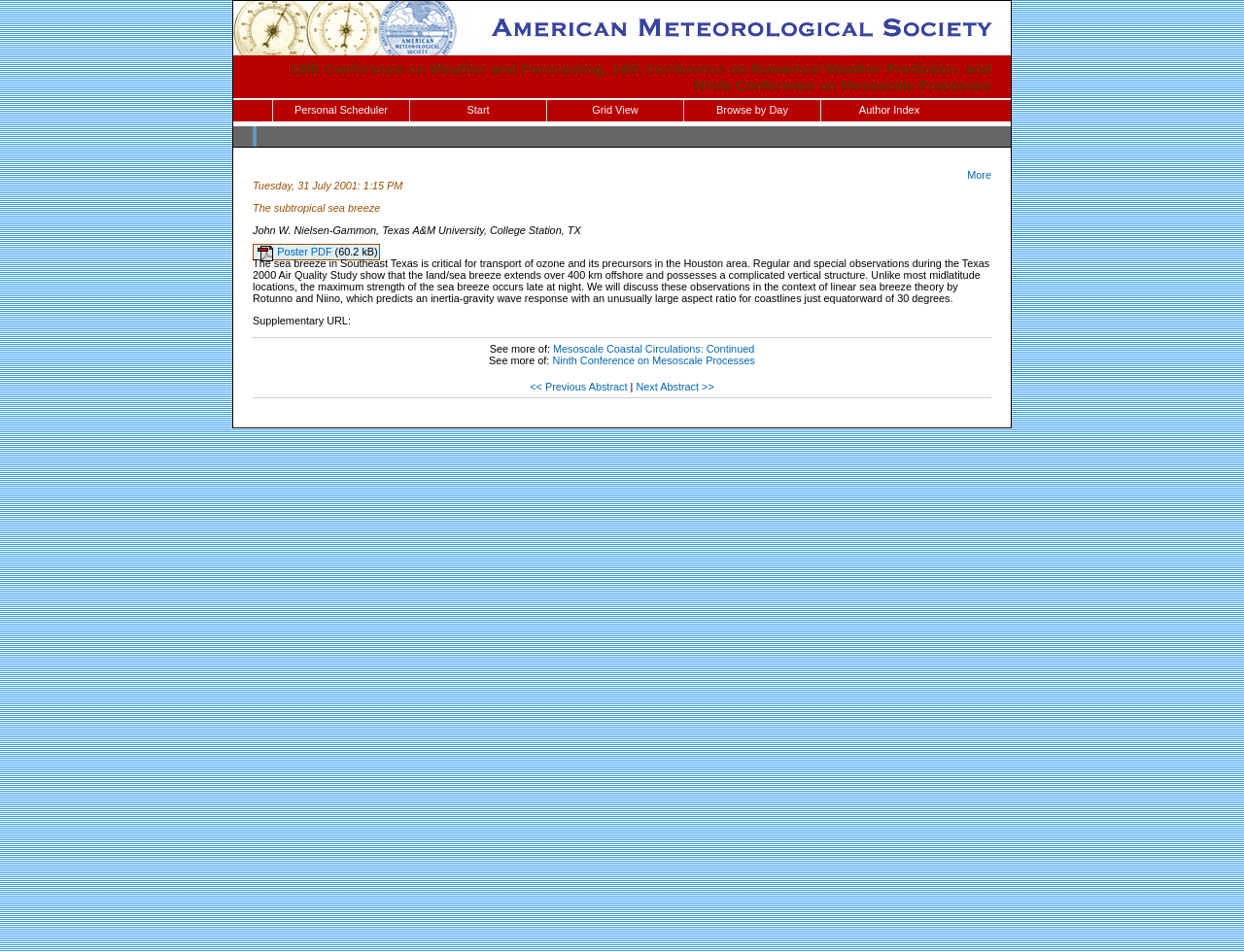Provide a one-word or short-phrase answer to the question:
What is the next abstract?

Next Abstract >>